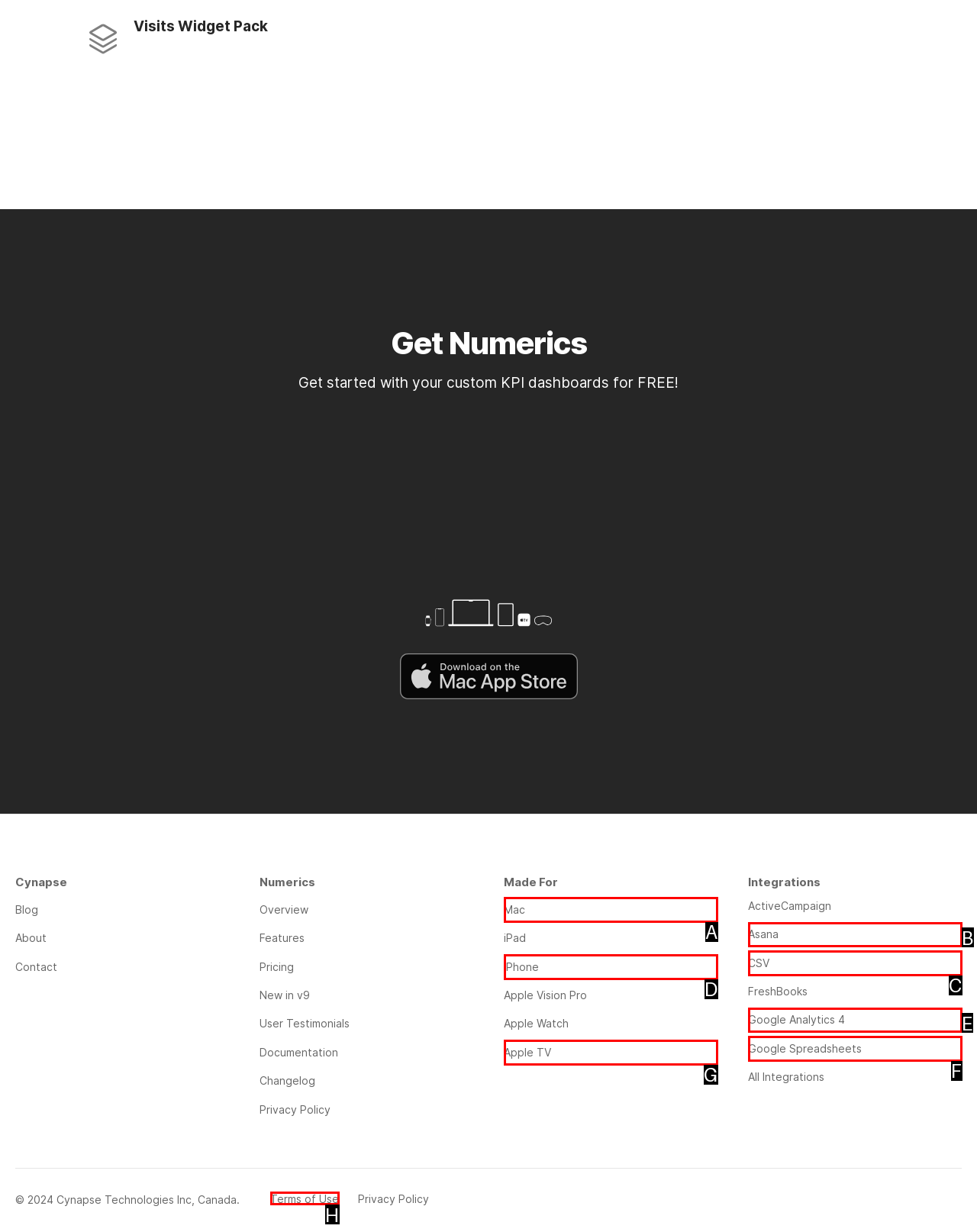Identify the option that corresponds to: Terms of Use
Respond with the corresponding letter from the choices provided.

H